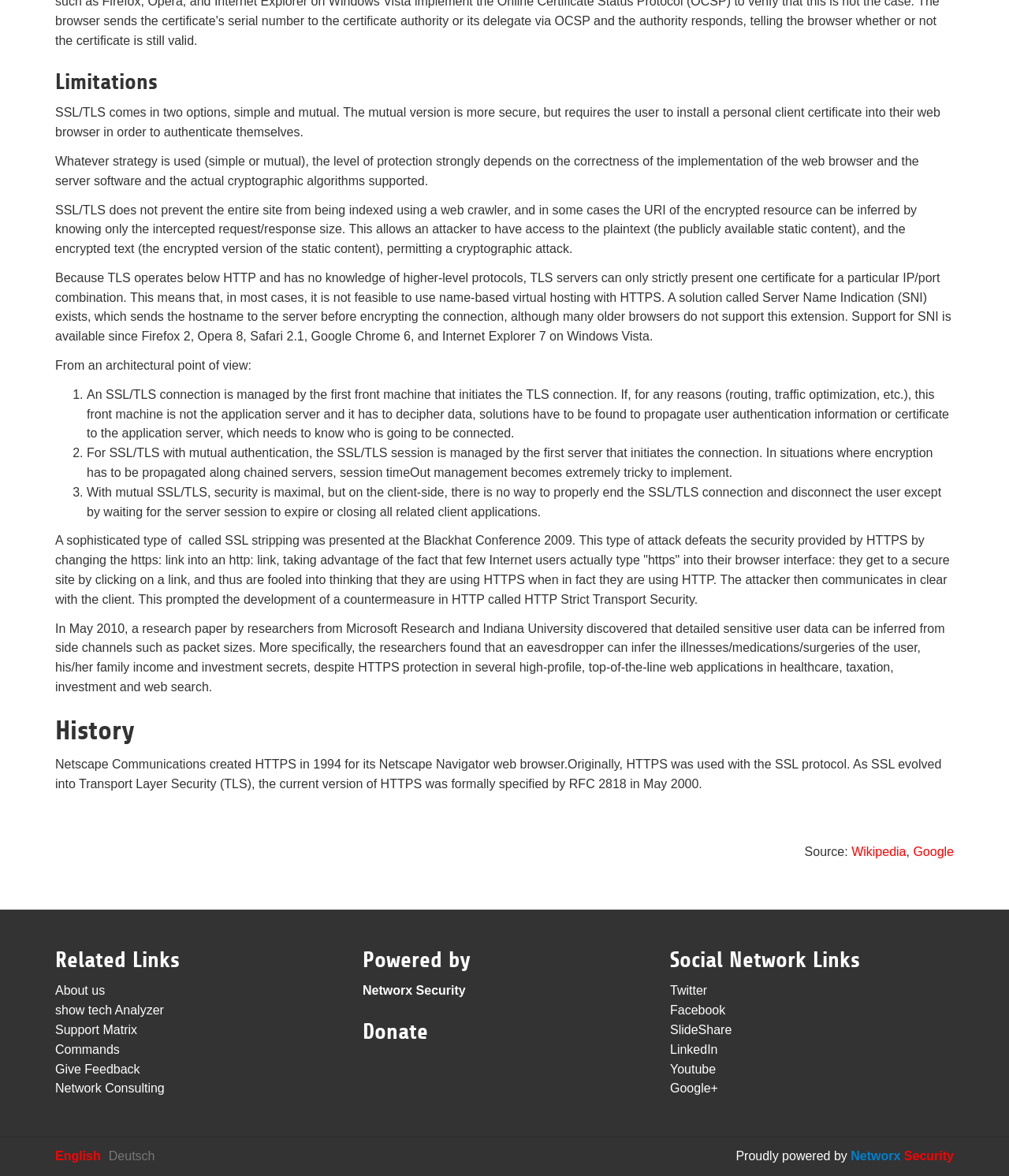What is the purpose of Server Name Indication (SNI)?
Using the image as a reference, give a one-word or short phrase answer.

To enable name-based virtual hosting with HTTPS